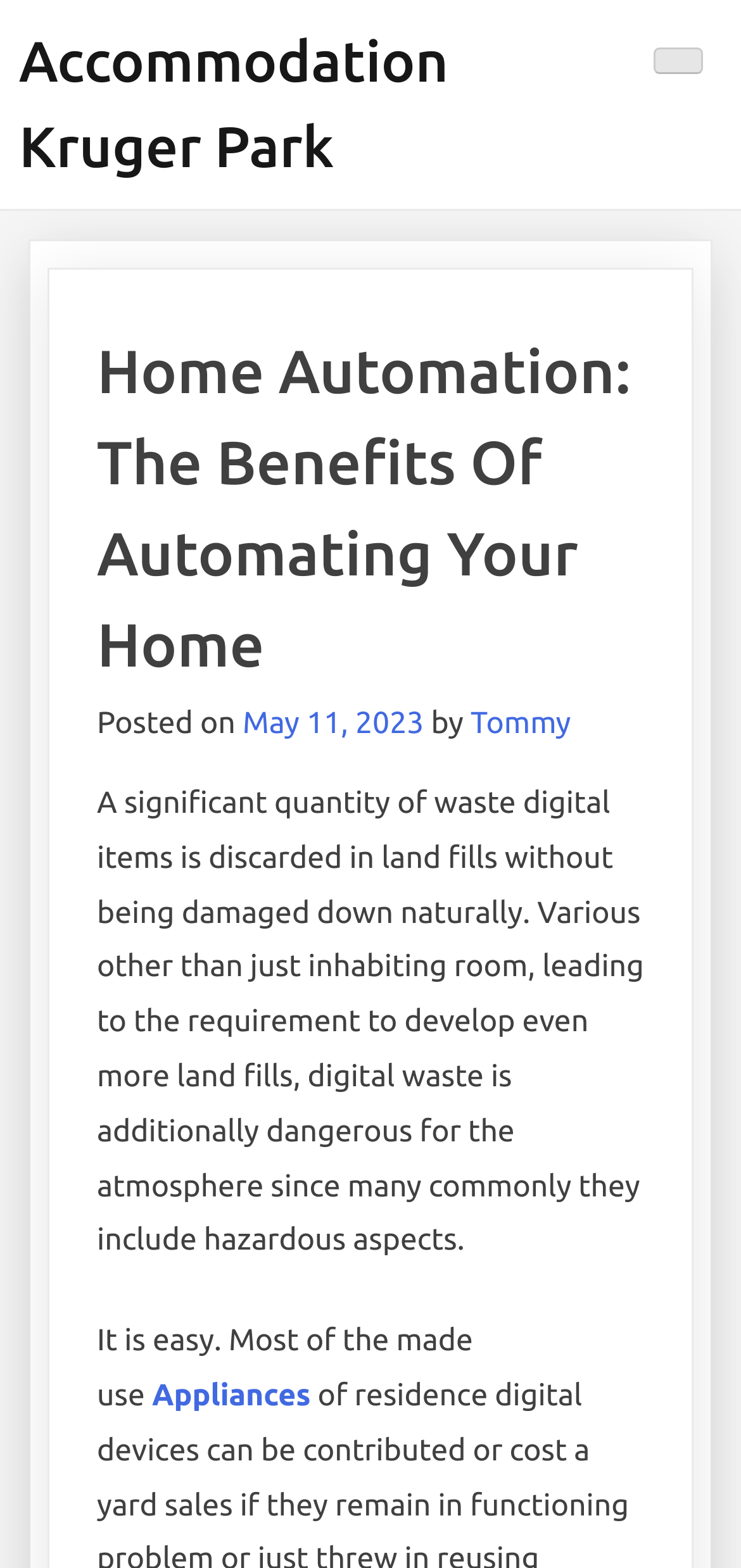Use a single word or phrase to answer the question:
What is the author of the article?

Tommy